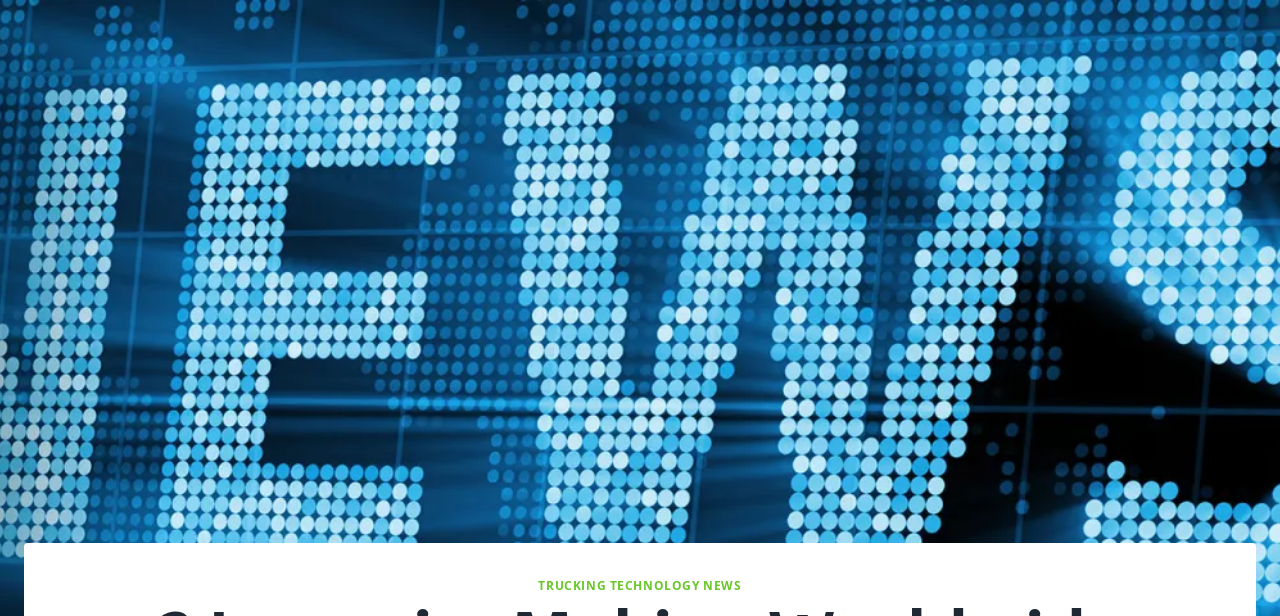Explain what is happening in the image with elaborate details.

This image prominently features the word "NEWS" constructed from a vibrant array of blue dots against a dark background, symbolizing a digital display or high-tech interface. The illuminated letters appear to pulse with energy, reflecting the dynamic nature of current events in the trucking and transportation sectors. Positioned below this striking visual is the caption "TRUCKING TECHNOLOGY NEWS," indicating the focus on innovations, updates, and key developments within the industry. The graphical representation emphasizes the importance of staying informed about legal and technological advancements impacting global shipping and transport.